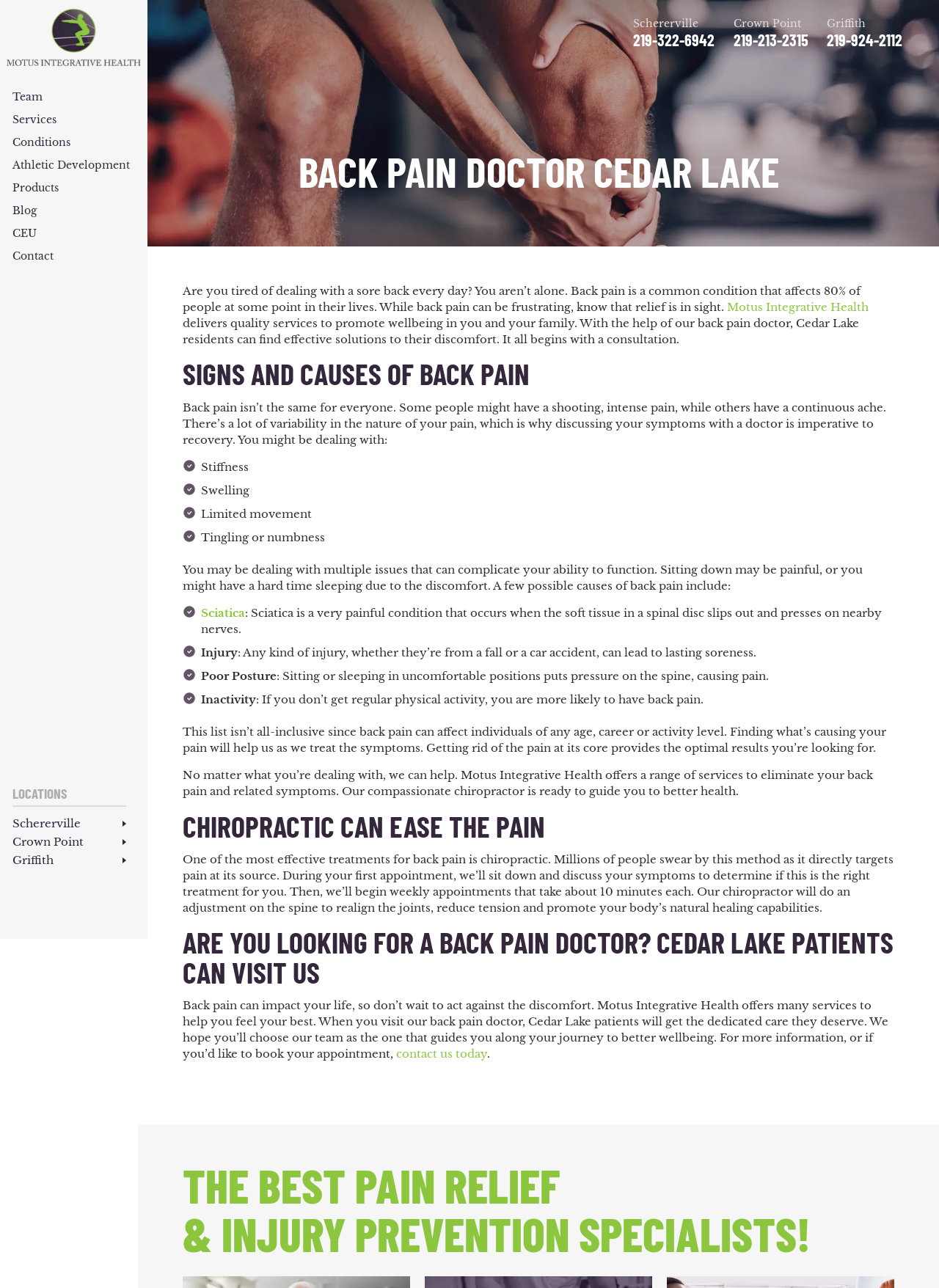Select the bounding box coordinates of the element I need to click to carry out the following instruction: "Click the 'Next' button".

None